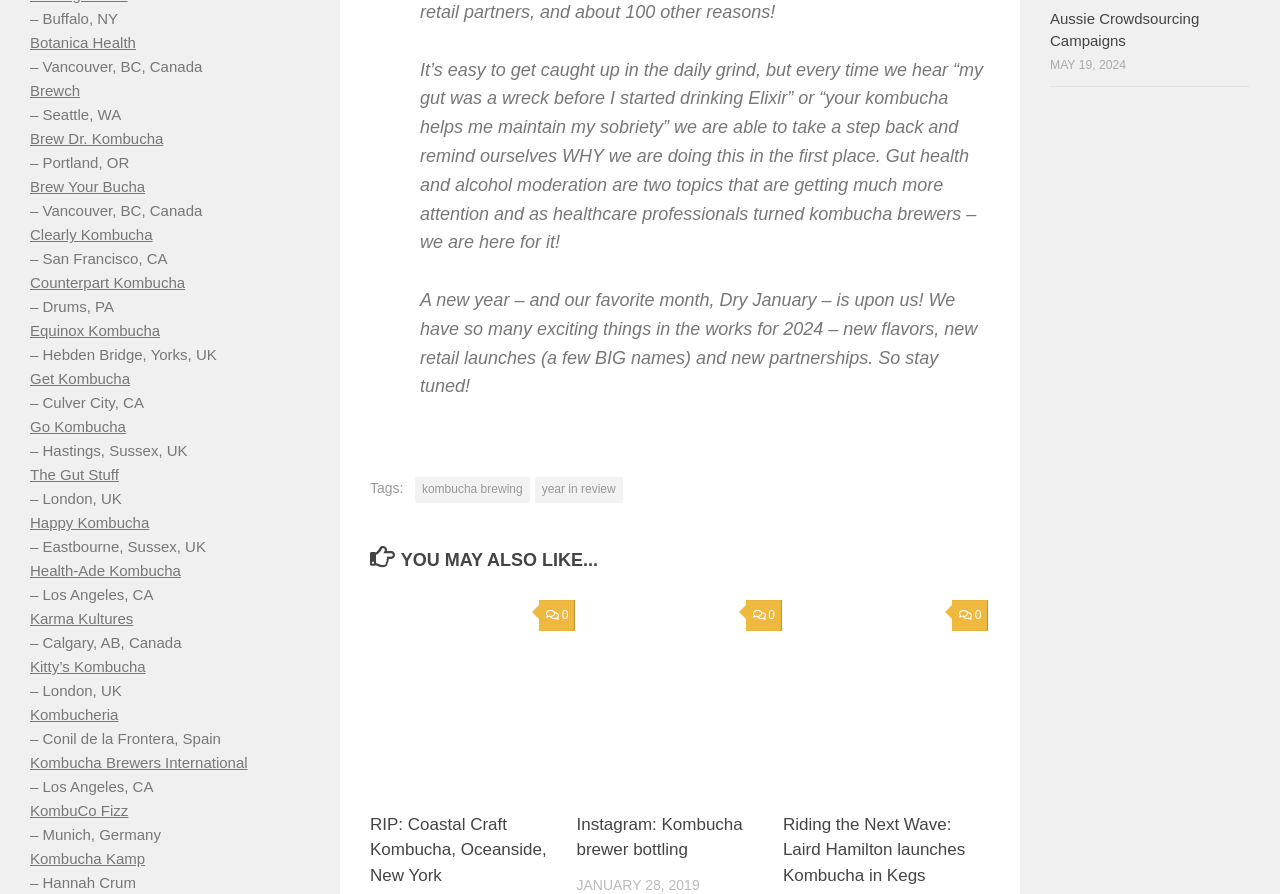What is the title of the first article in the 'YOU MAY ALSO LIKE...' section?
Could you please answer the question thoroughly and with as much detail as possible?

The first article in the 'YOU MAY ALSO LIKE...' section has a heading that reads 'RIP: Coastal Craft Kombucha, Oceanside, New York', which suggests that this is the title of the article.